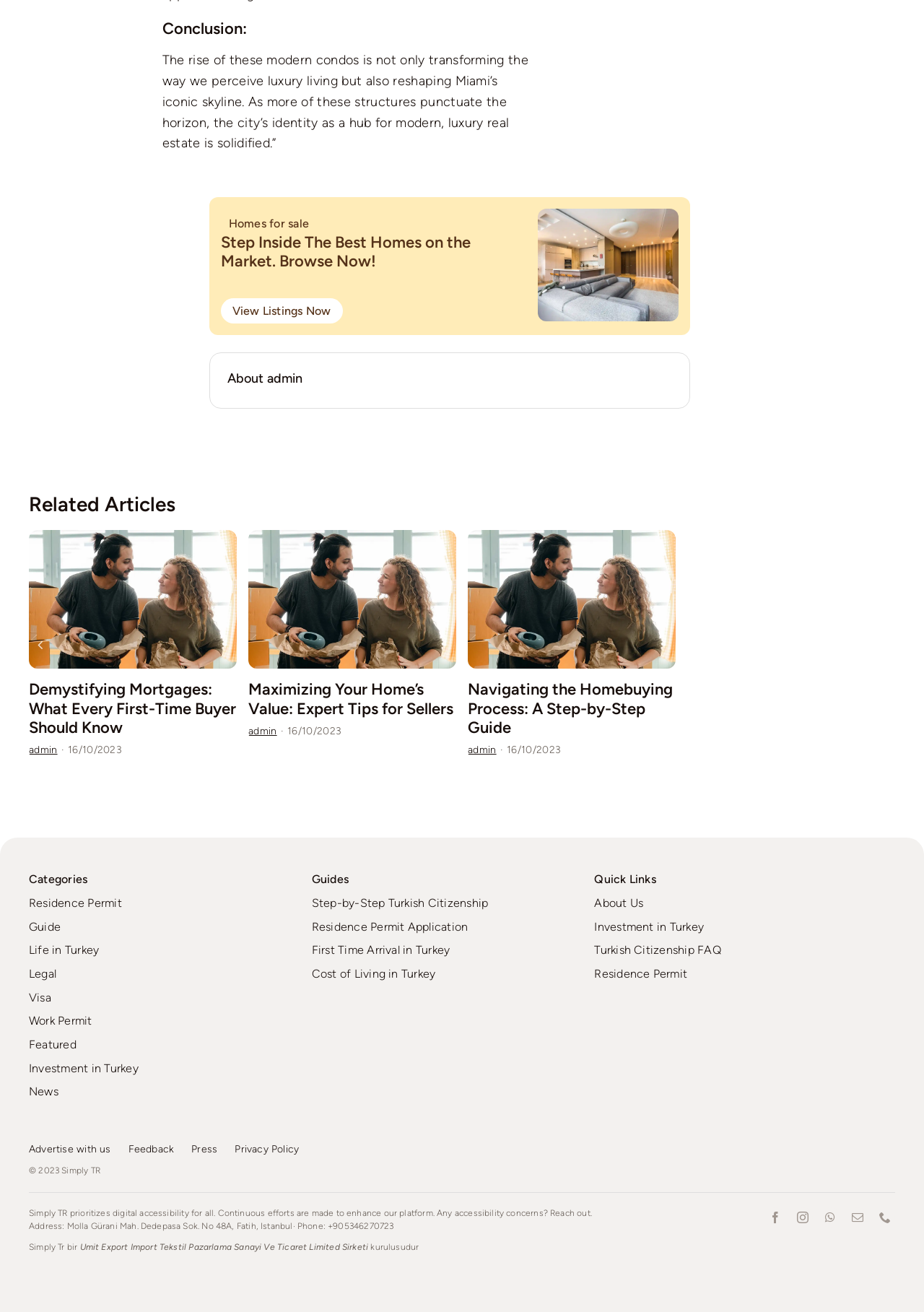Reply to the question with a single word or phrase:
What is the purpose of the 'Quick Links' section?

To provide shortcuts to important pages